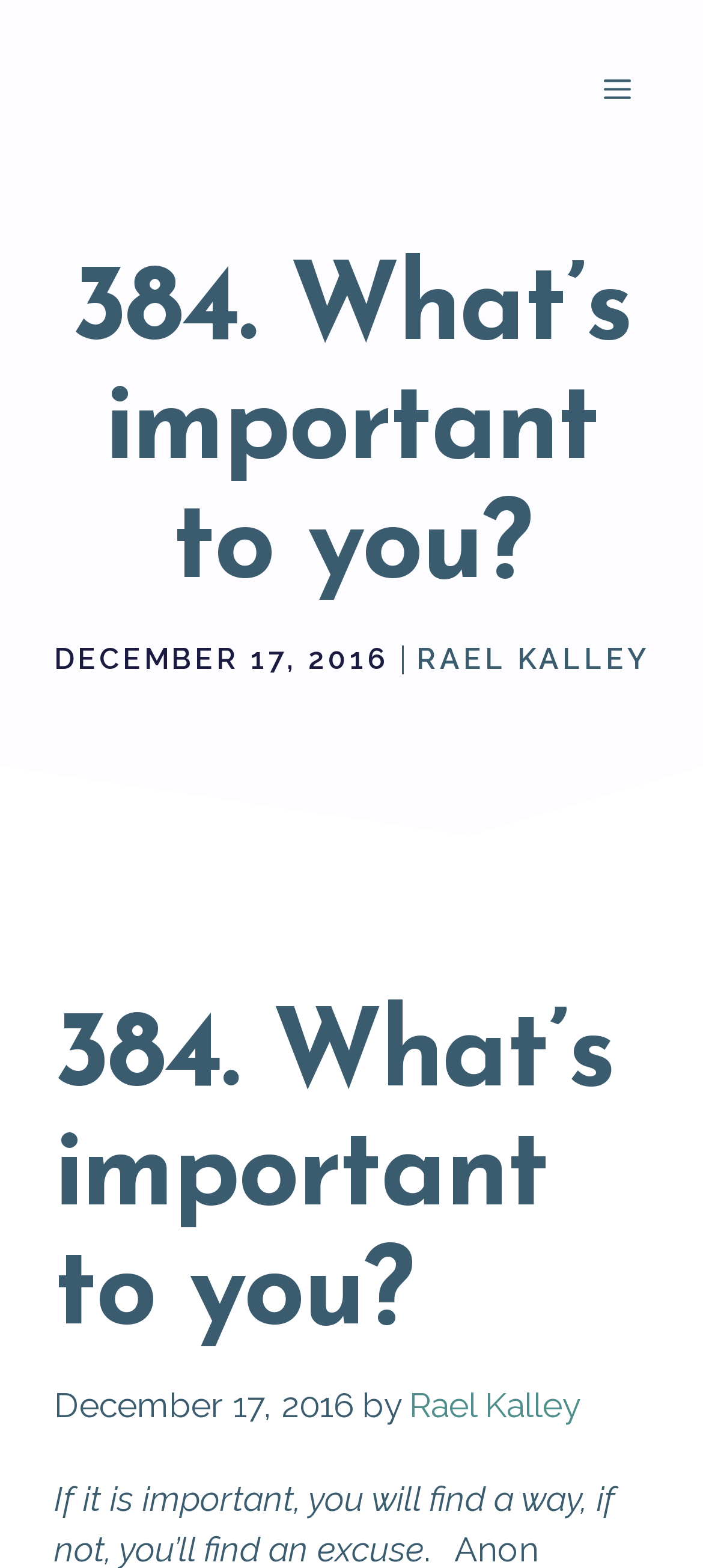Who is the author of the article? Examine the screenshot and reply using just one word or a brief phrase.

Rael Kalley